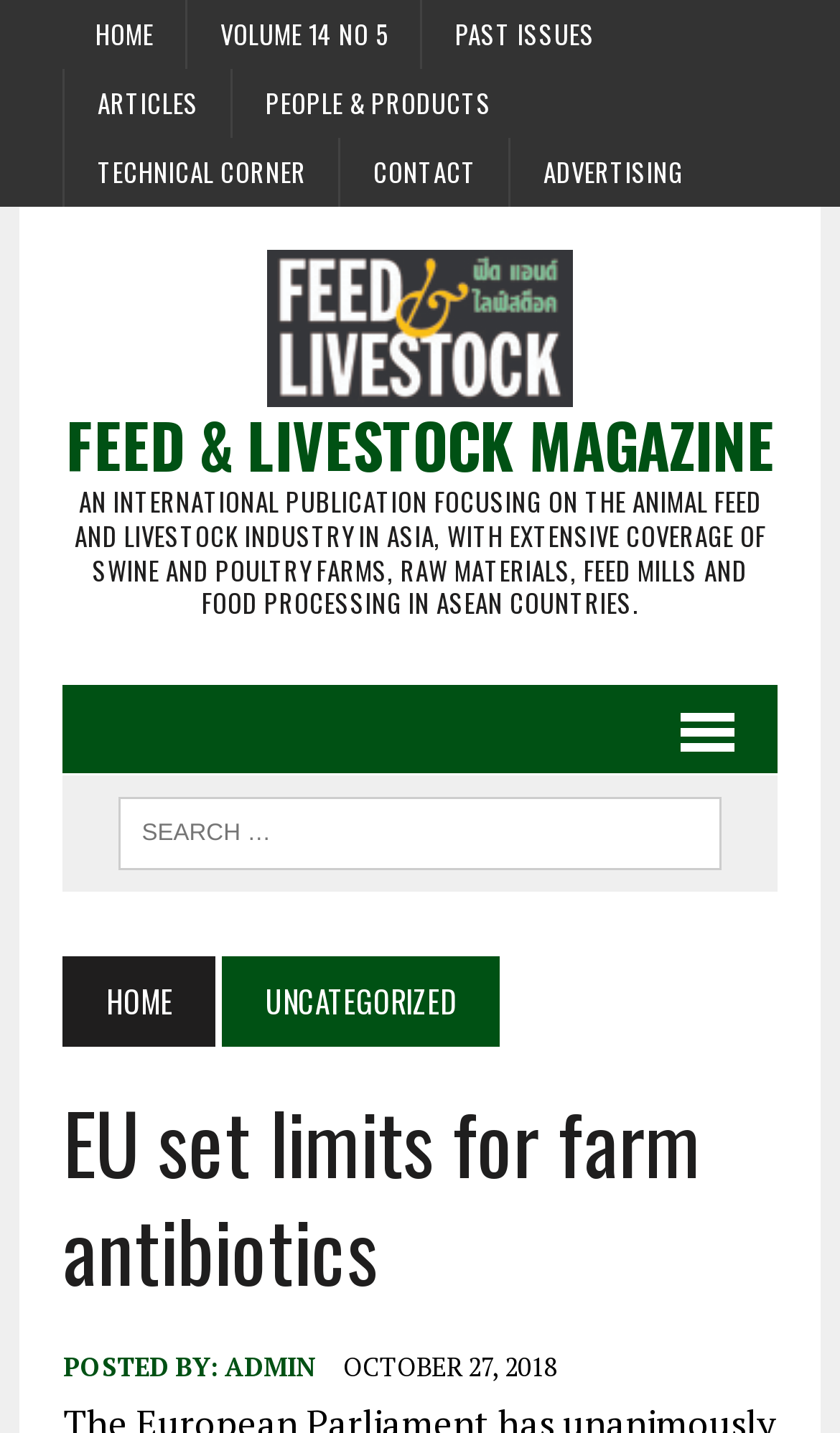Please specify the bounding box coordinates of the region to click in order to perform the following instruction: "search for articles".

[0.141, 0.556, 0.859, 0.607]